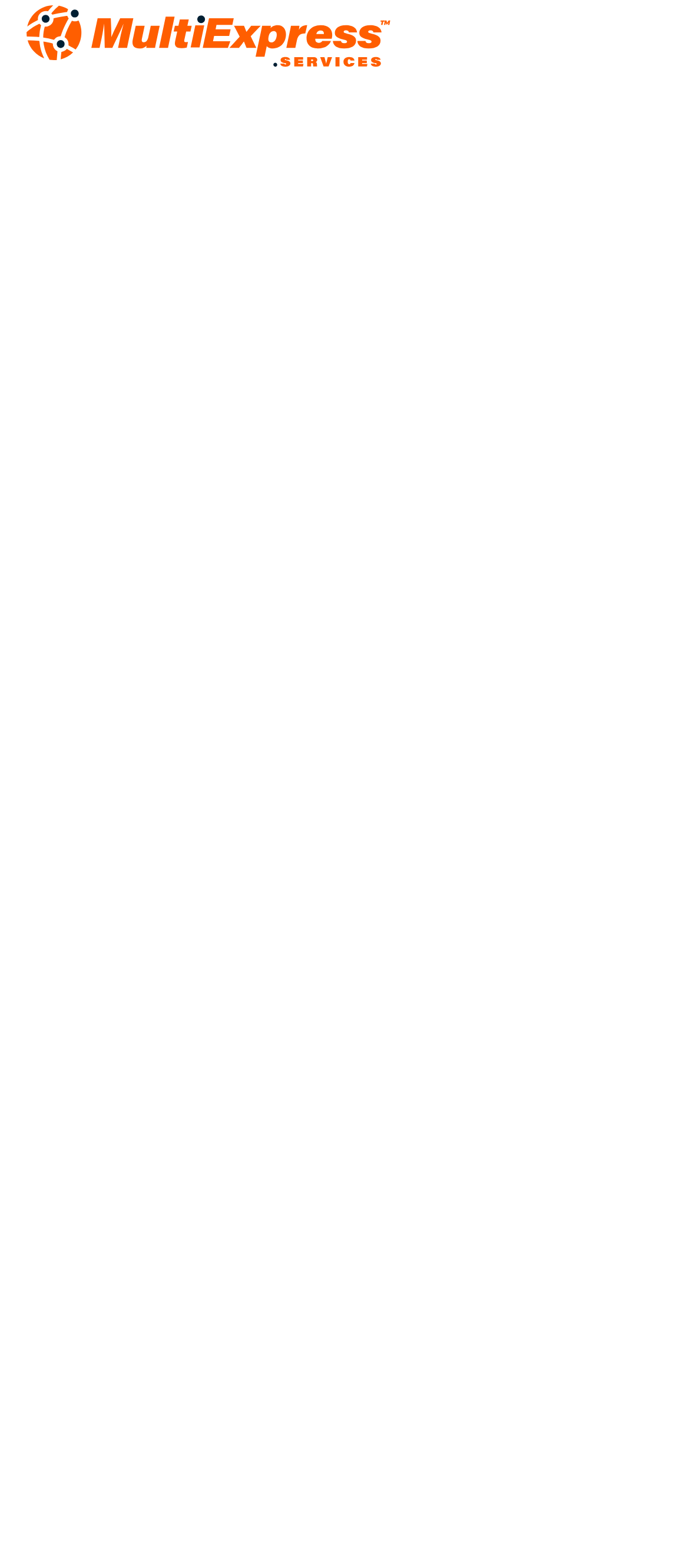Determine the bounding box for the UI element as described: "New Company Formation". The coordinates should be represented as four float numbers between 0 and 1, formatted as [left, top, right, bottom].

[0.038, 0.711, 0.962, 0.732]